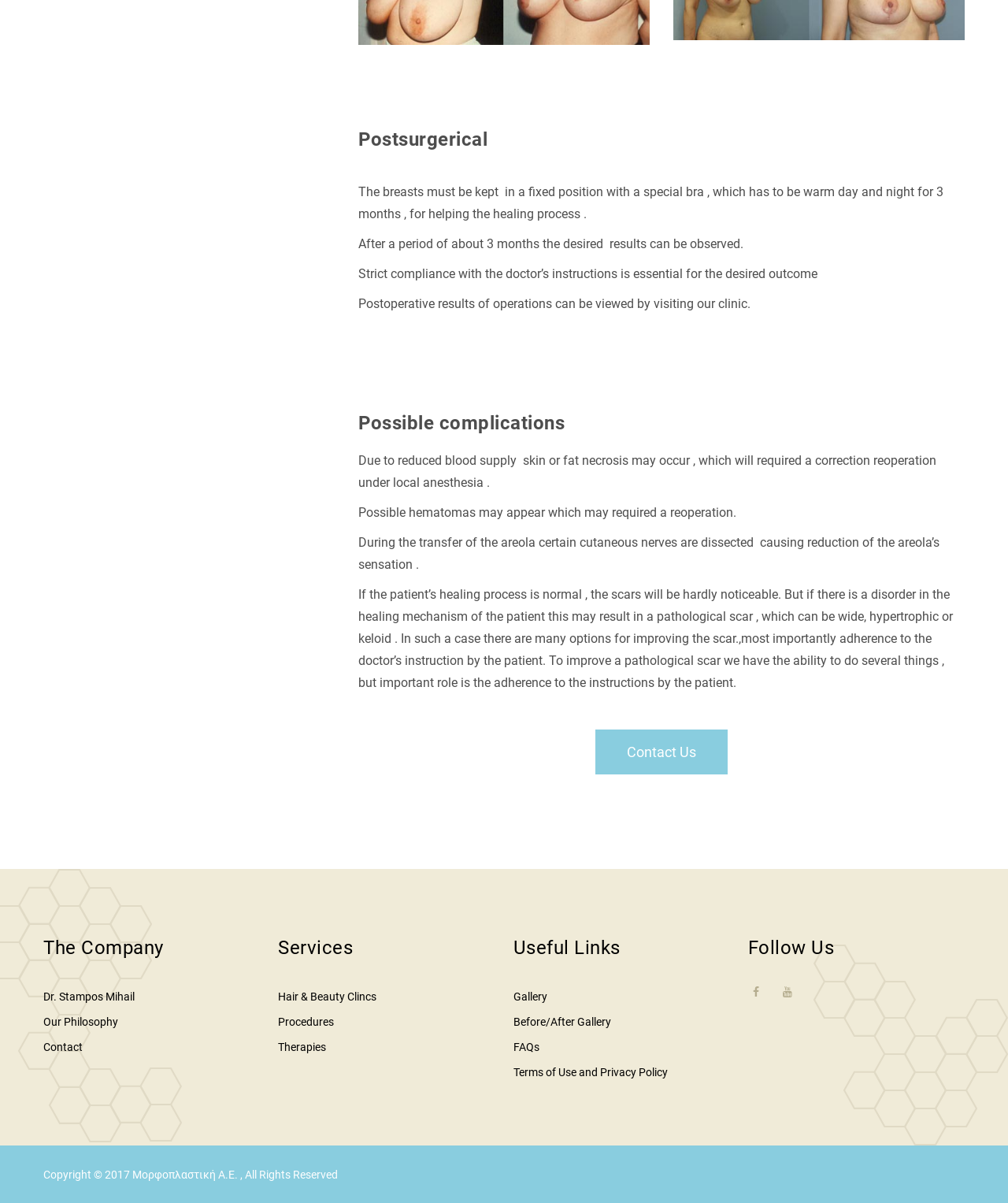Identify the bounding box coordinates of the clickable region to carry out the given instruction: "Explore hair and beauty clinics".

[0.276, 0.823, 0.491, 0.834]